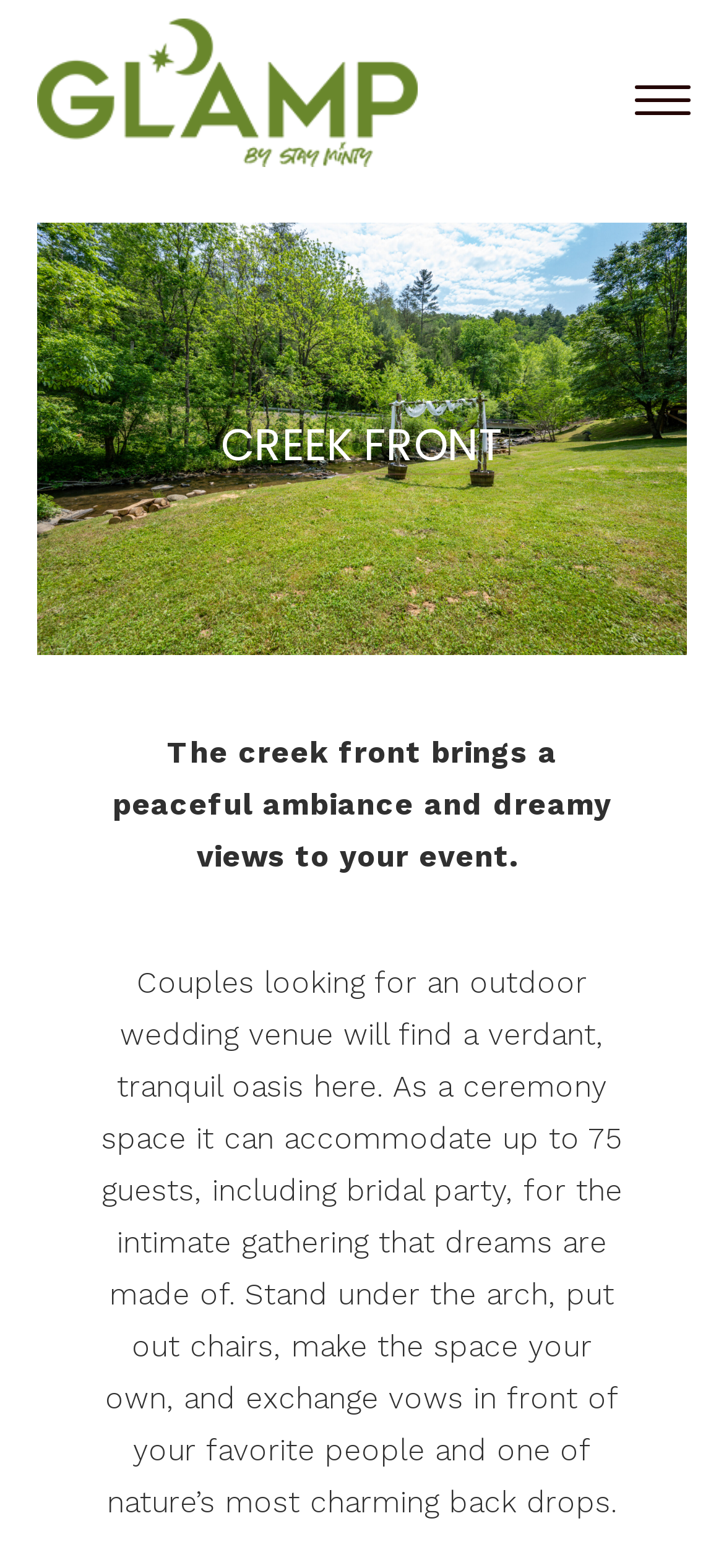Provide a comprehensive caption for the webpage.

The webpage is about Creek Front, an event venue, specifically highlighting its features and amenities. At the top left, there is a link to "The Cordelle" accompanied by an image with the same name. On the top right, there is another link with no text. 

Below the top section, there is a large figure that occupies most of the width, with a figcaption containing a link to "CREEK FRONT". 

Underneath the figure, there are two paragraphs of text. The first paragraph describes the peaceful ambiance and dreamy views of the creek front, suitable for events. The second, longer paragraph provides more details about the venue, specifically its suitability for outdoor weddings, accommodating up to 75 guests, and its natural charm.